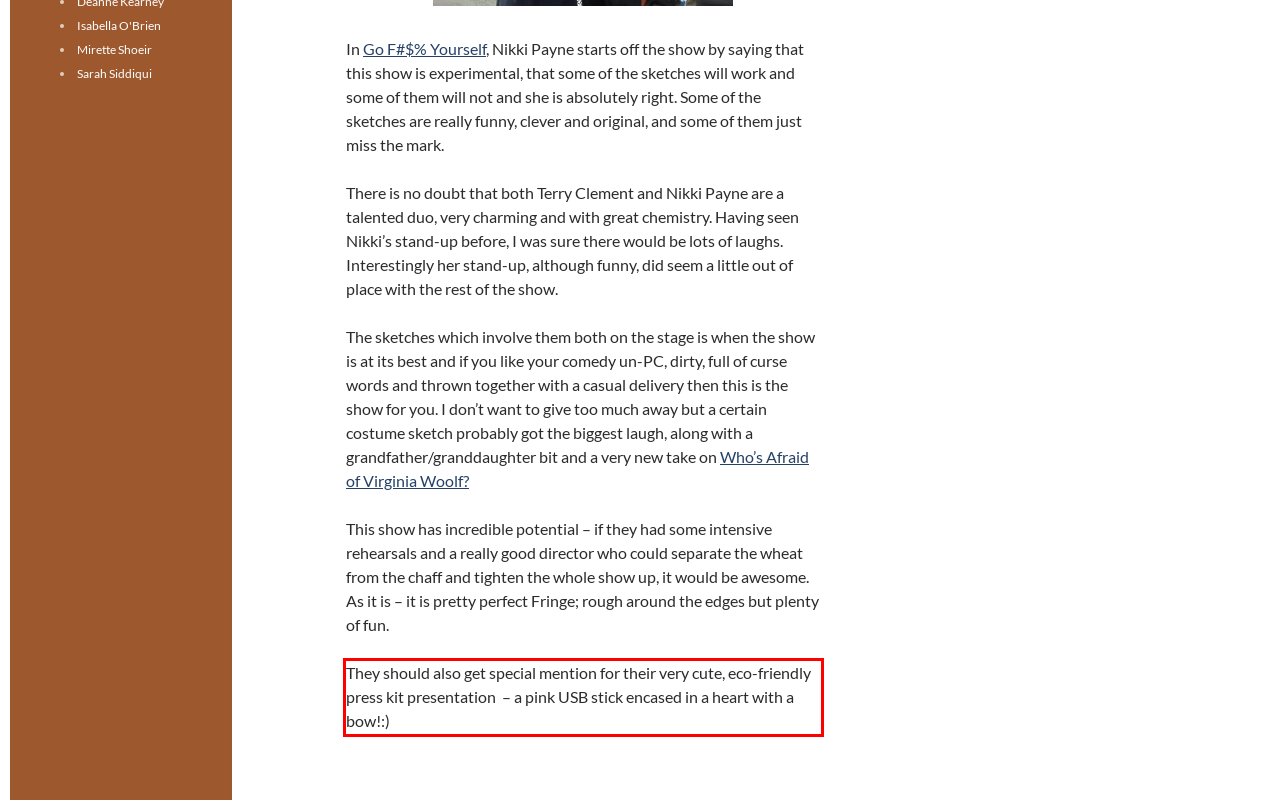Please look at the screenshot provided and find the red bounding box. Extract the text content contained within this bounding box.

They should also get special mention for their very cute, eco-friendly press kit presentation – a pink USB stick encased in a heart with a bow!:)